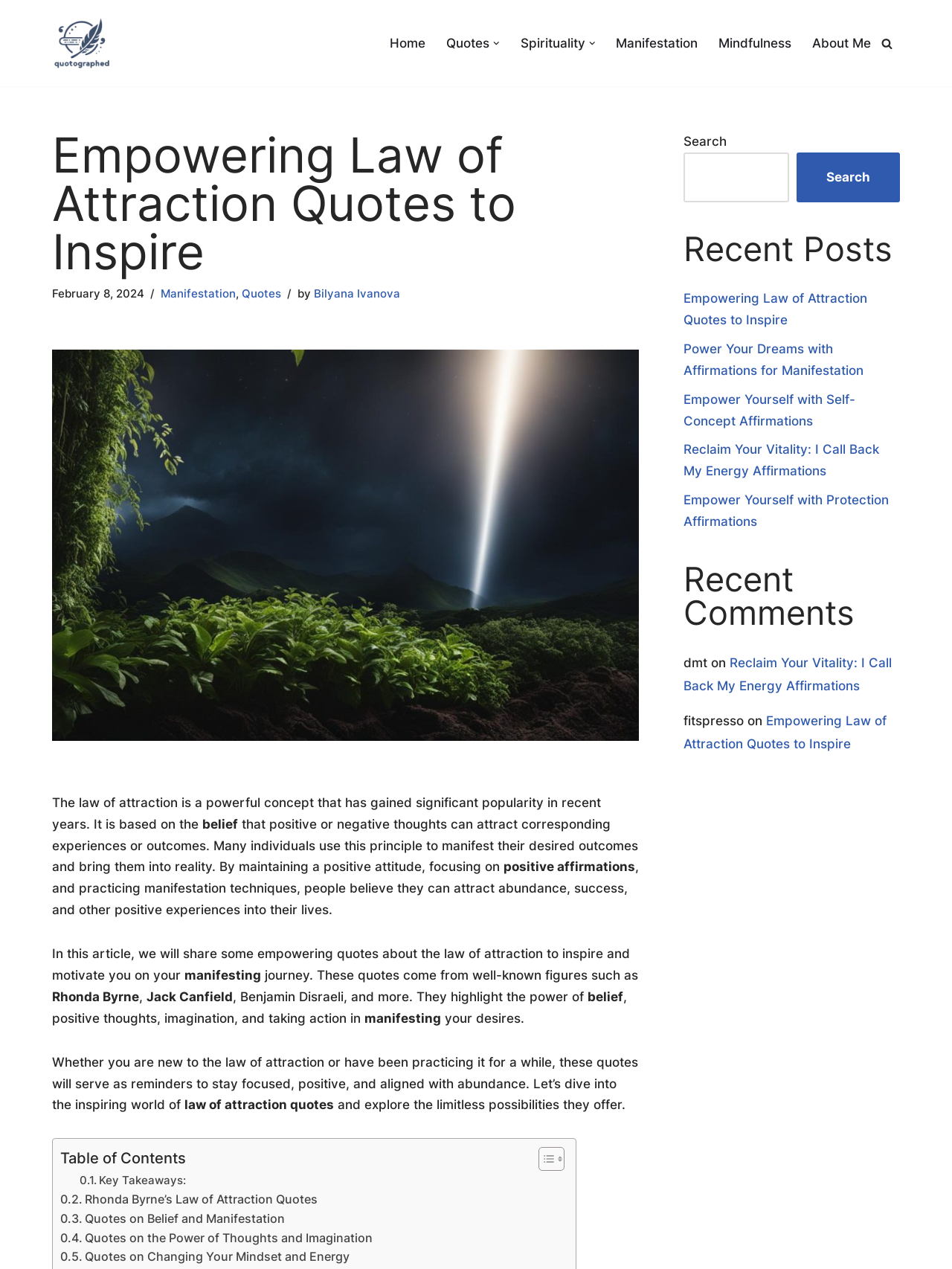Provide a thorough and detailed response to the question by examining the image: 
What is the name of the first quote author mentioned in the article?

I found this answer by reading the text that mentions 'Rhonda Byrne' as one of the well-known figures whose quotes are shared in the article.